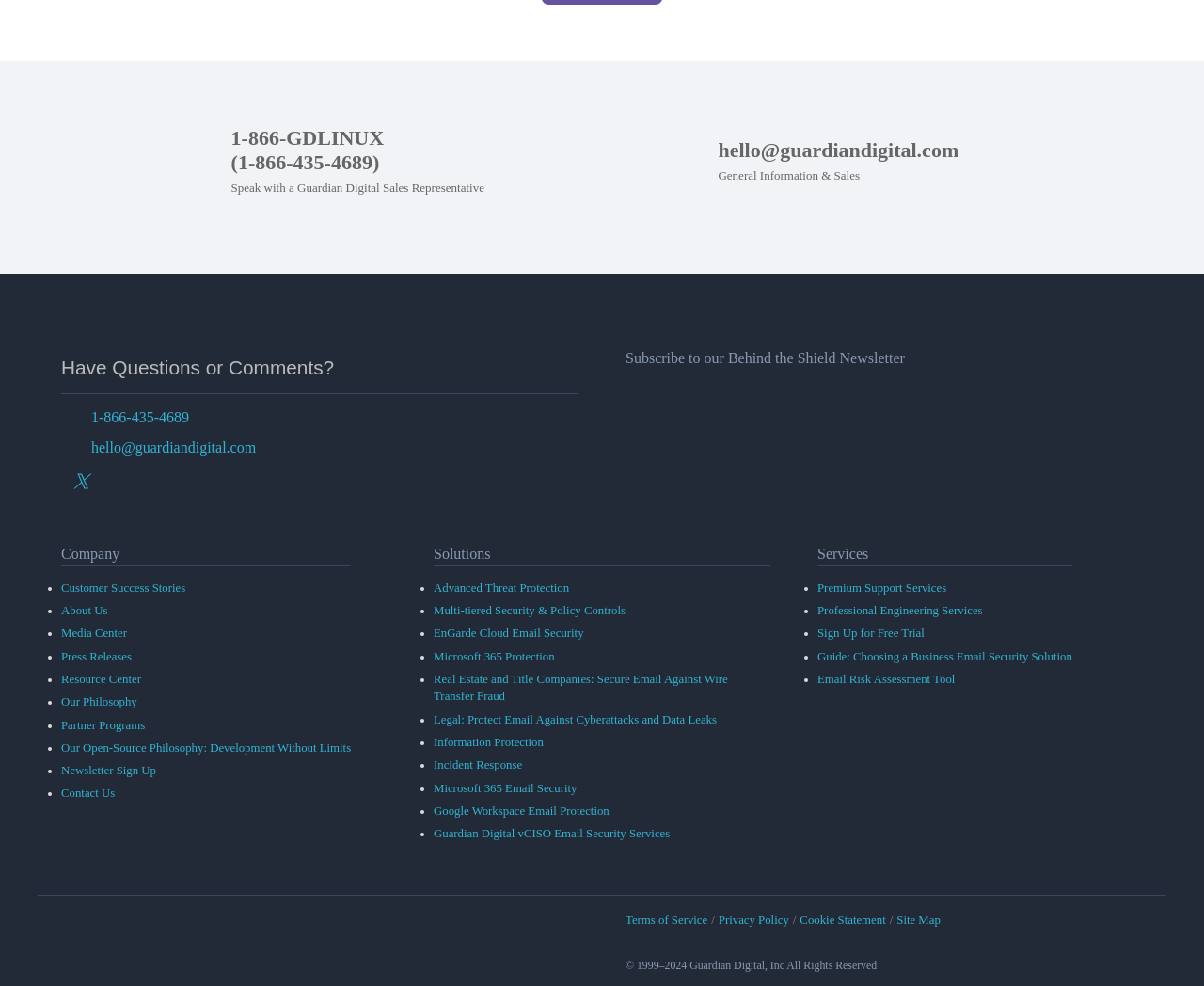Provide the bounding box coordinates of the HTML element this sentence describes: "Premium Support Services".

[0.679, 0.589, 0.786, 0.603]